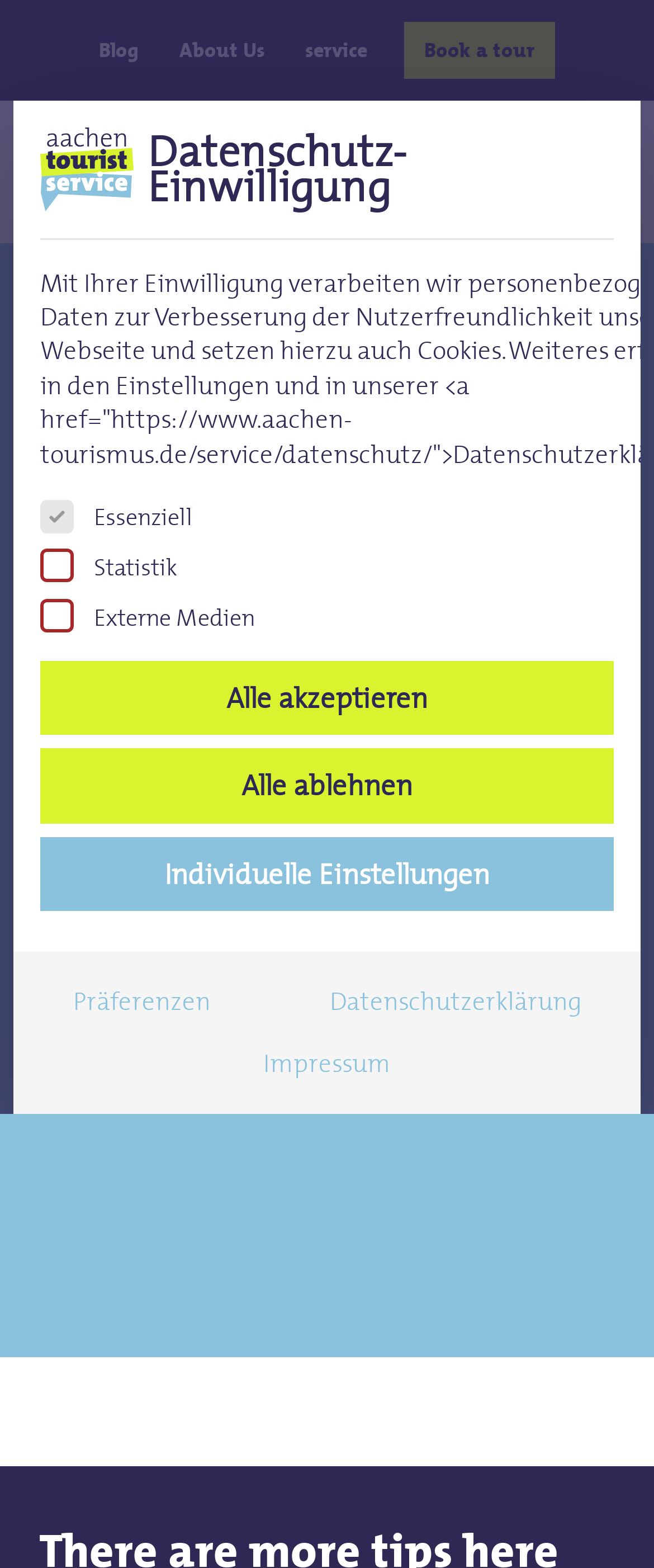Determine the bounding box coordinates of the clickable element necessary to fulfill the instruction: "Click the 'Blog' link". Provide the coordinates as four float numbers within the 0 to 1 range, i.e., [left, top, right, bottom].

[0.151, 0.02, 0.213, 0.044]